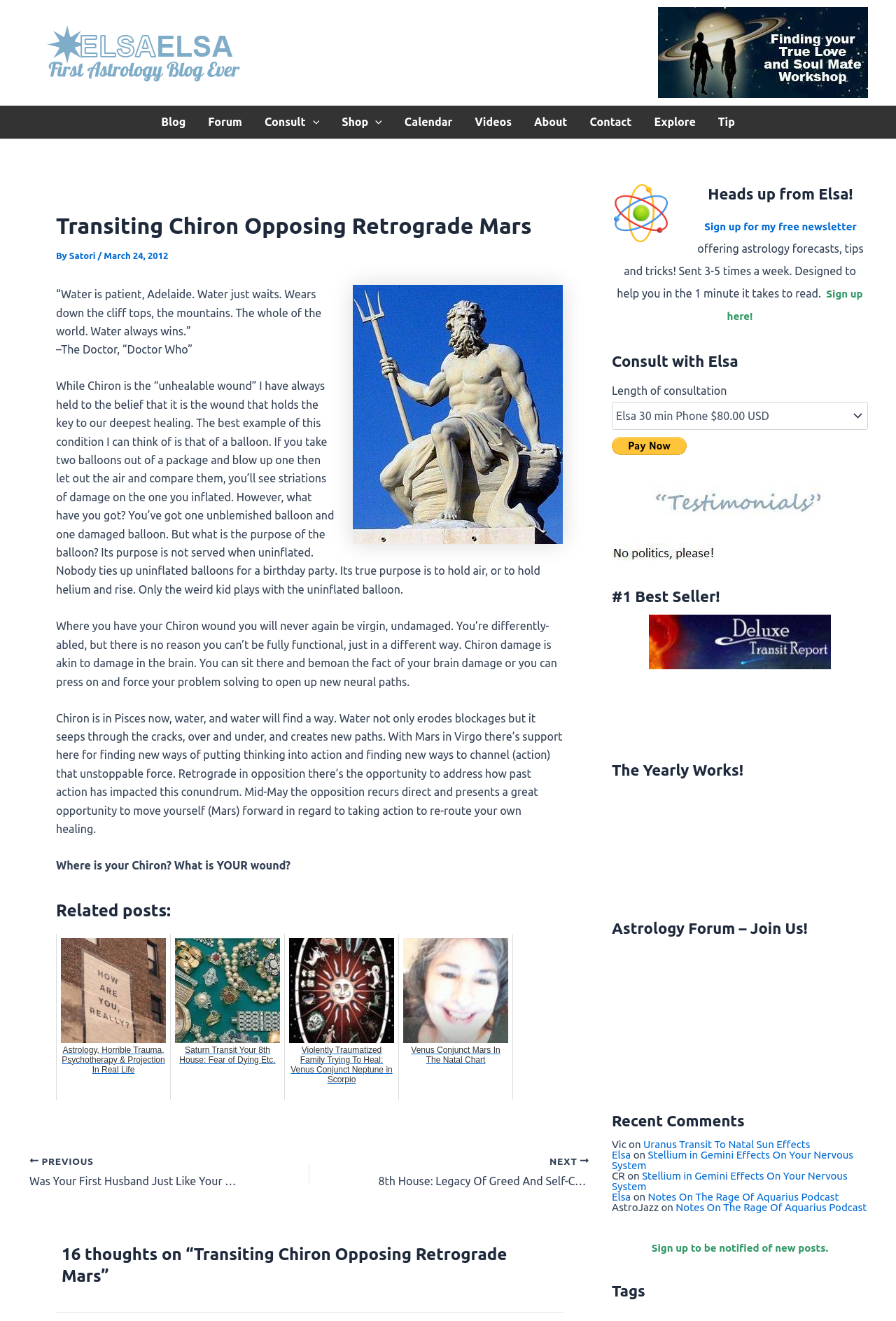Please give a succinct answer to the question in one word or phrase:
What is the name of the author of the article?

Satori